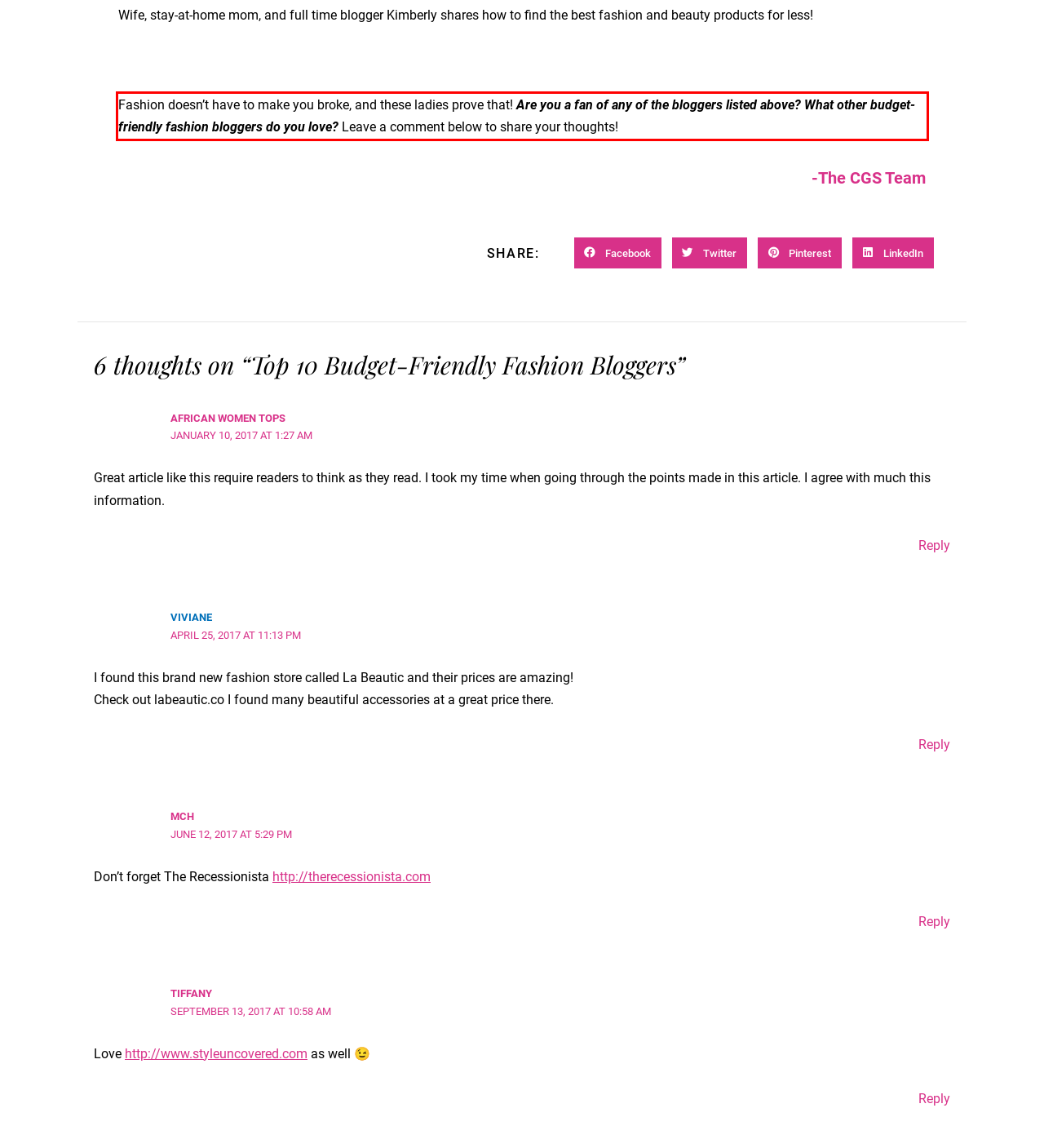Analyze the red bounding box in the provided webpage screenshot and generate the text content contained within.

Fashion doesn’t have to make you broke, and these ladies prove that! Are you a fan of any of the bloggers listed above? What other budget-friendly fashion bloggers do you love? Leave a comment below to share your thoughts!